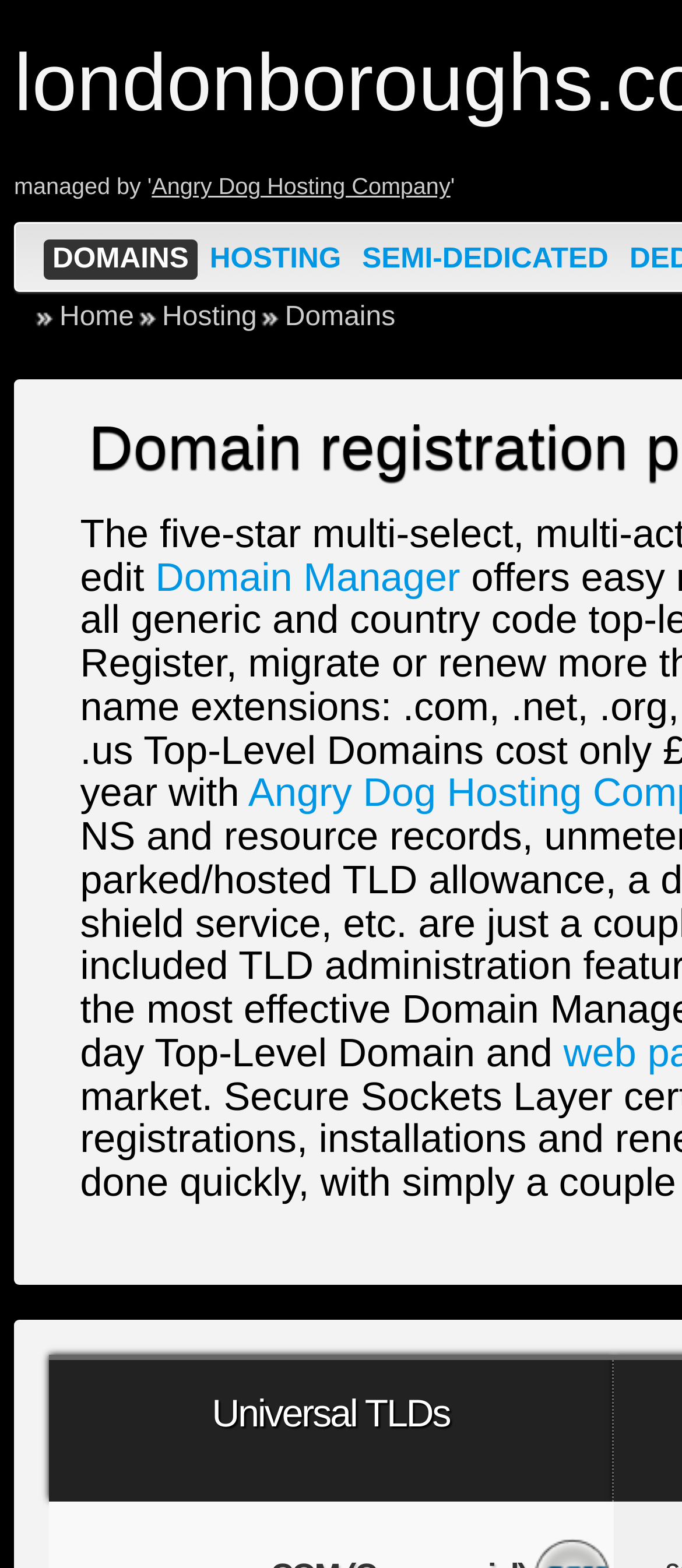With reference to the image, please provide a detailed answer to the following question: How many sections are there in the top navigation menu?

The top navigation menu has two sections, one with links 'Angry Dog Hosting Company', 'DOMAINS', 'HOSTING', and 'SEMI-DEDICATED', and another with links 'Home' and 'Hosting'.